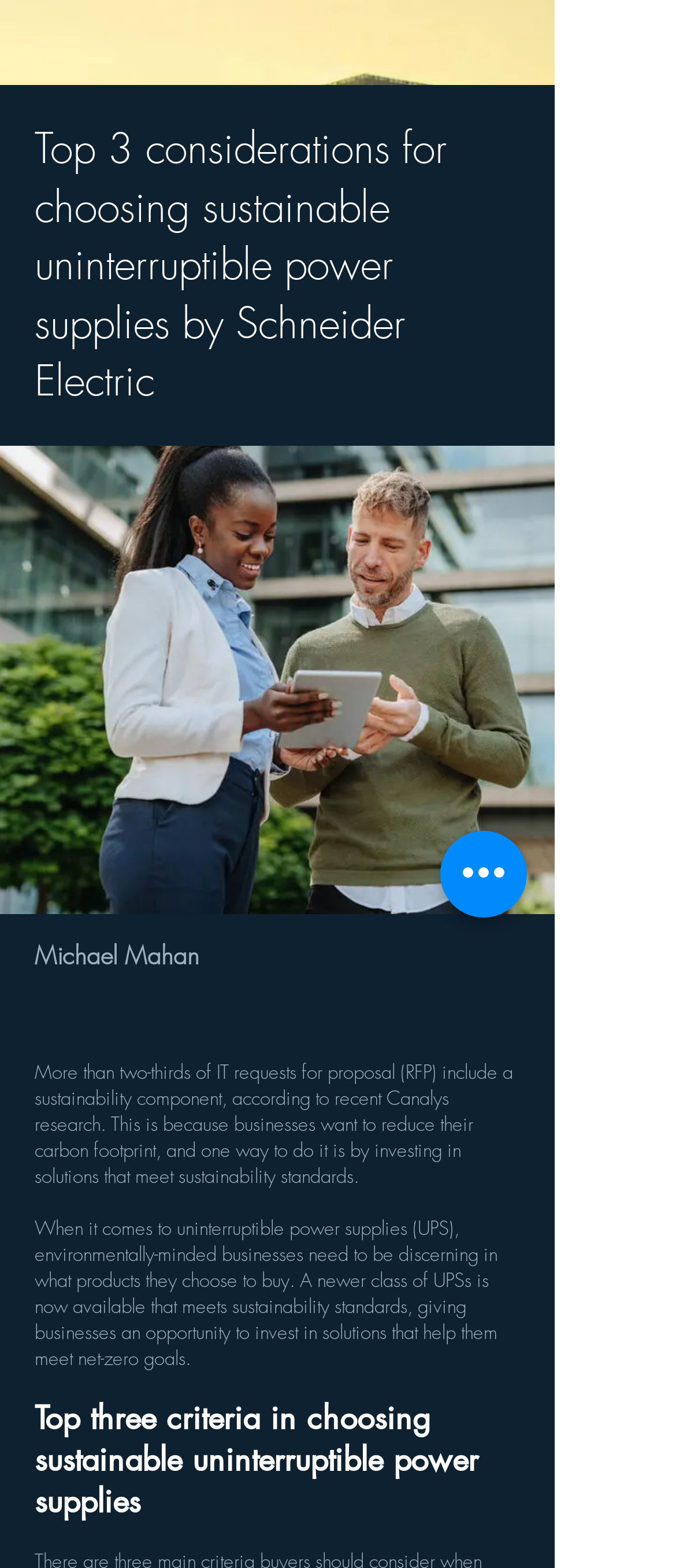Give a concise answer using one word or a phrase to the following question:
What is the title of the section that lists the criteria for choosing sustainable UPS?

Top three criteria